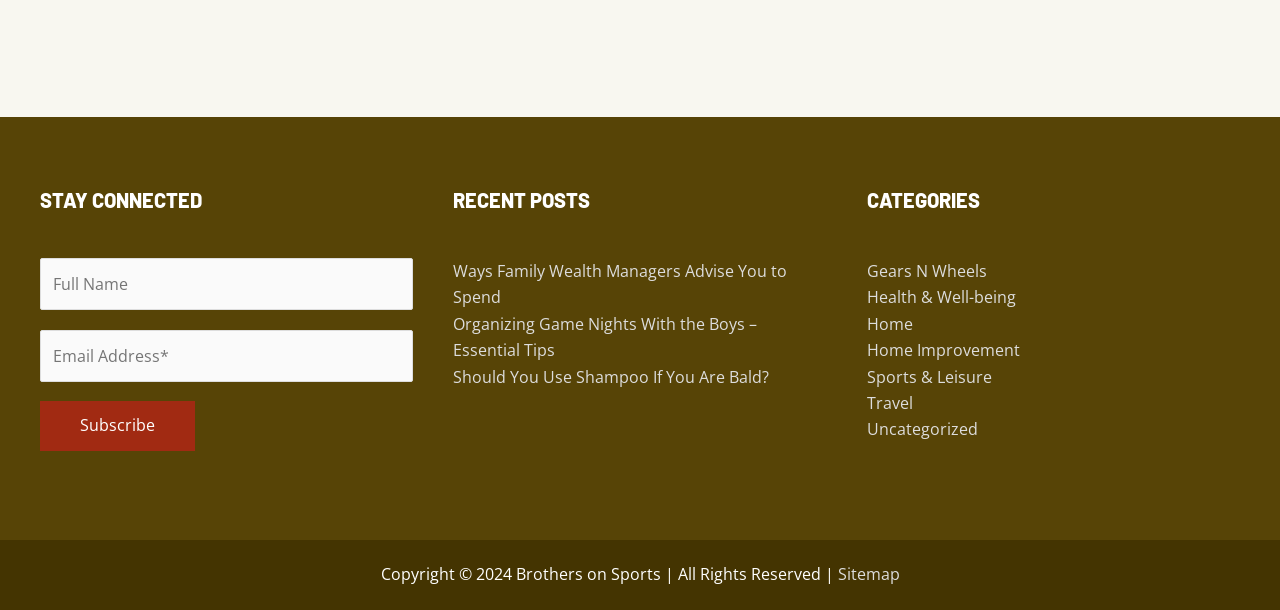Pinpoint the bounding box coordinates of the clickable element to carry out the following instruction: "Explore the Health & Well-being category."

[0.677, 0.47, 0.793, 0.506]